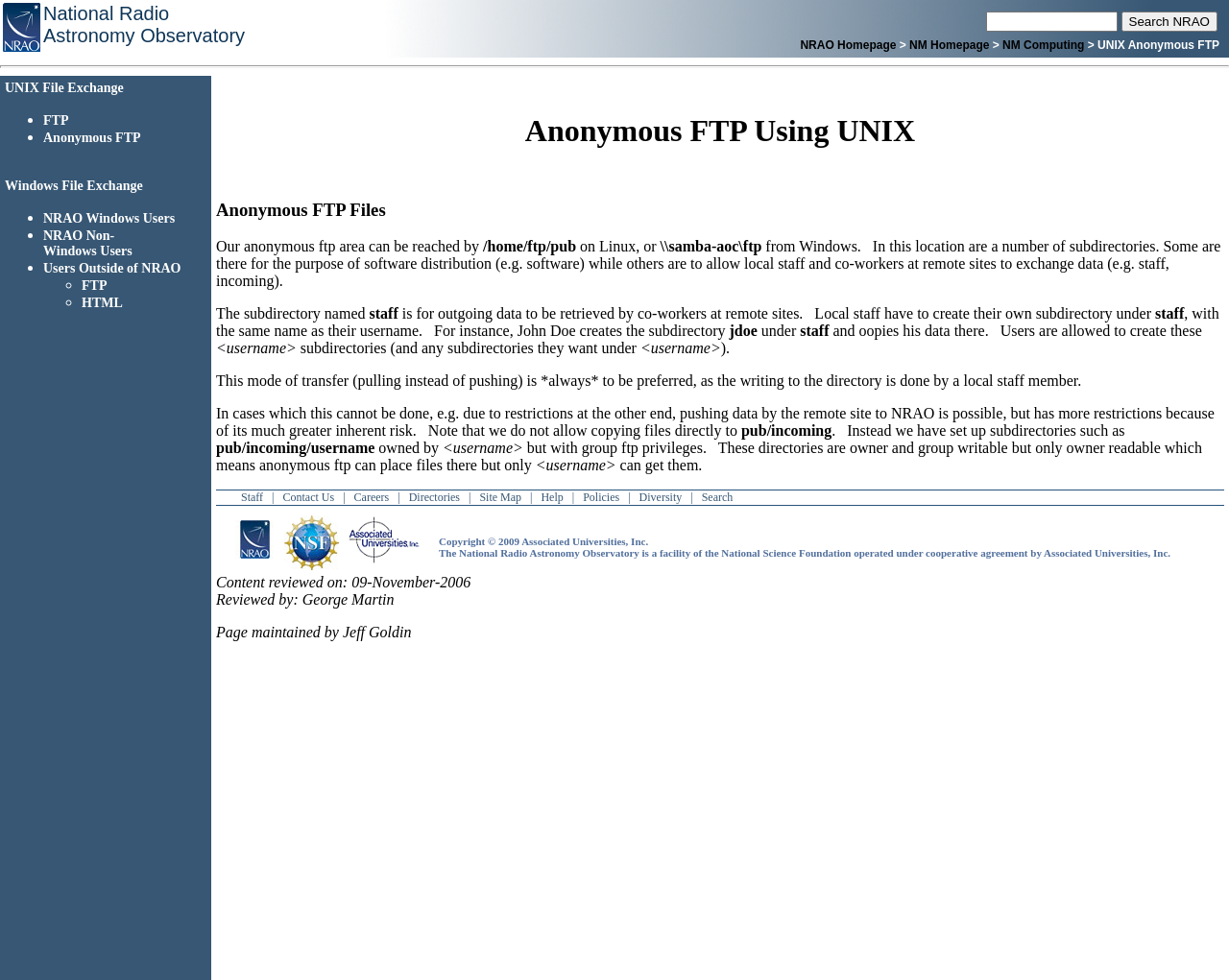What type of file exchange is mentioned on the webpage?
From the details in the image, provide a complete and detailed answer to the question.

I found the answer by looking at the static text elements on the webpage, which mention 'UNIX Anonymous FTP' as a type of file exchange. This is also supported by the presence of links to FTP and Anonymous FTP files on the webpage.